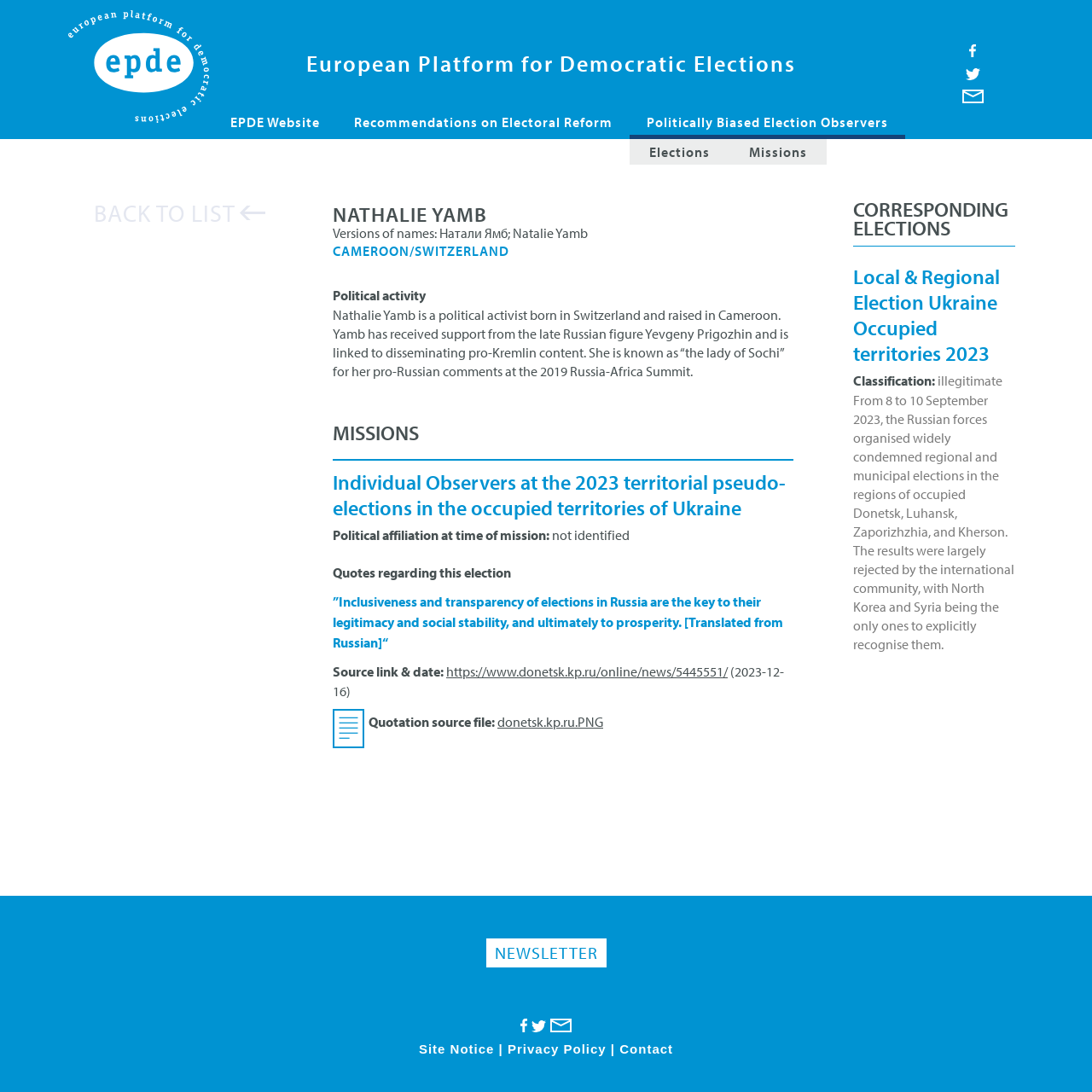Using the format (top-left x, top-left y, bottom-right x, bottom-right y), provide the bounding box coordinates for the described UI element. All values should be floating point numbers between 0 and 1: Politically Biased Election Observers

[0.577, 0.1, 0.829, 0.127]